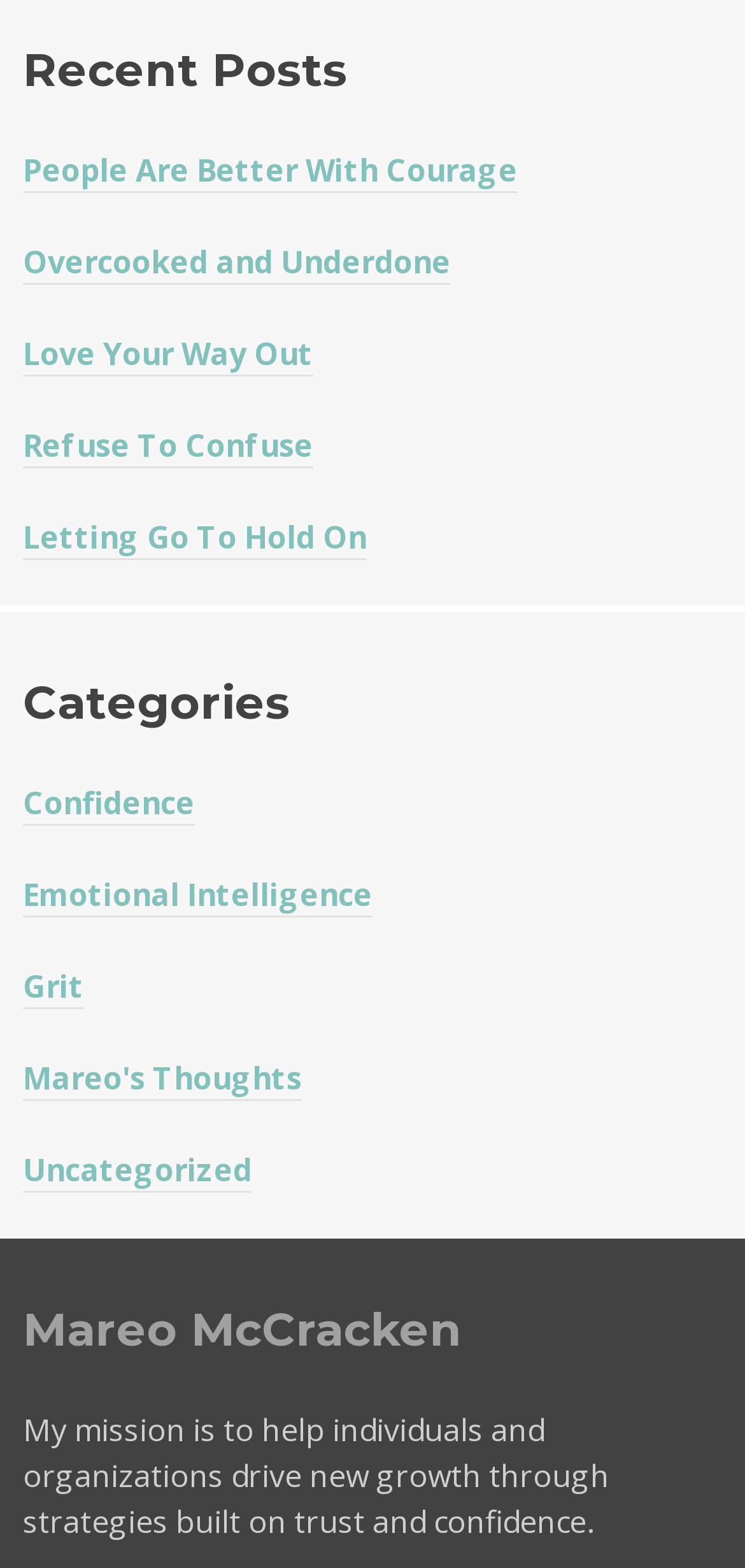Respond with a single word or phrase to the following question:
What is the author's mission?

Help individuals and organizations